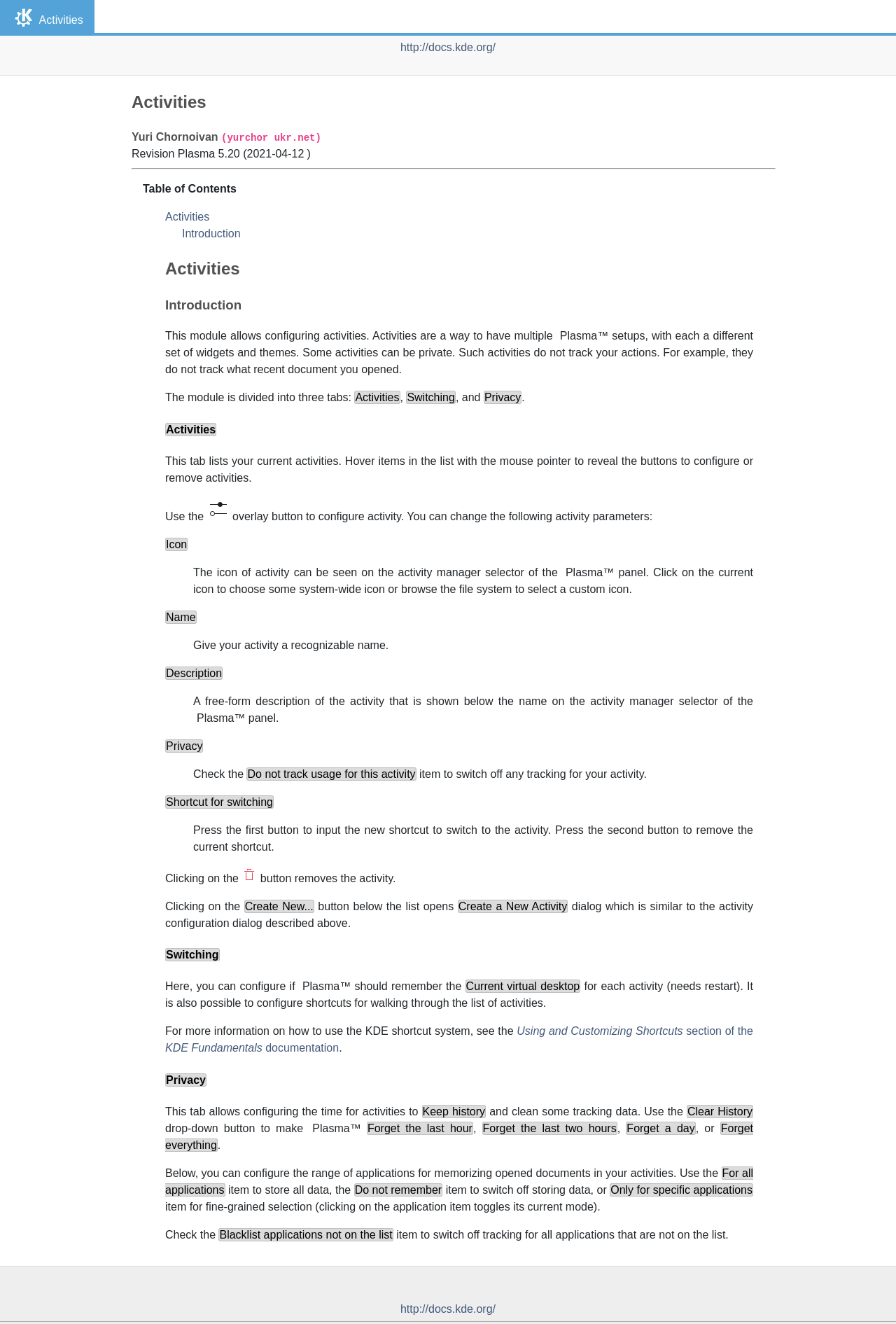Summarize the webpage with a detailed and informative caption.

The webpage is about configuring activities in Plasma 5.20, with a focus on customization and privacy. At the top, there is a small image and a title "Activities" in a large font. Below the title, there is a table with three rows, each containing a cell with a link to a different section of the webpage.

The main content of the webpage is divided into three sections: "Activities", "Introduction", and "Switching". The "Activities" section has a heading "Activities" and a subheading "This module allows configuring activities." It explains that activities are a way to have multiple Plasma setups, with each having a different set of widgets and themes. Some activities can be private, meaning they do not track user actions.

The section then describes the three tabs in the activity configuration module: "Activities", "Switching", and "Privacy". The "Activities" tab lists the current activities, allowing users to configure or remove them. The "Switching" tab is not fully described in this section, but the "Privacy" tab is mentioned as a way to configure privacy settings for each activity.

Below the introduction, there is a detailed description of the "Activities" tab, including a list of activity parameters that can be configured, such as the icon, name, and description. There is also a section on how to create a new activity.

The "Switching" section has a heading "Switching" and explains how to configure switching between activities. It describes how to set a shortcut to switch to an activity and how to remove the current shortcut.

Throughout the webpage, there are several links to different sections and a table of contents at the top. The webpage also contains several images, including icons and buttons, to illustrate the configuration process.